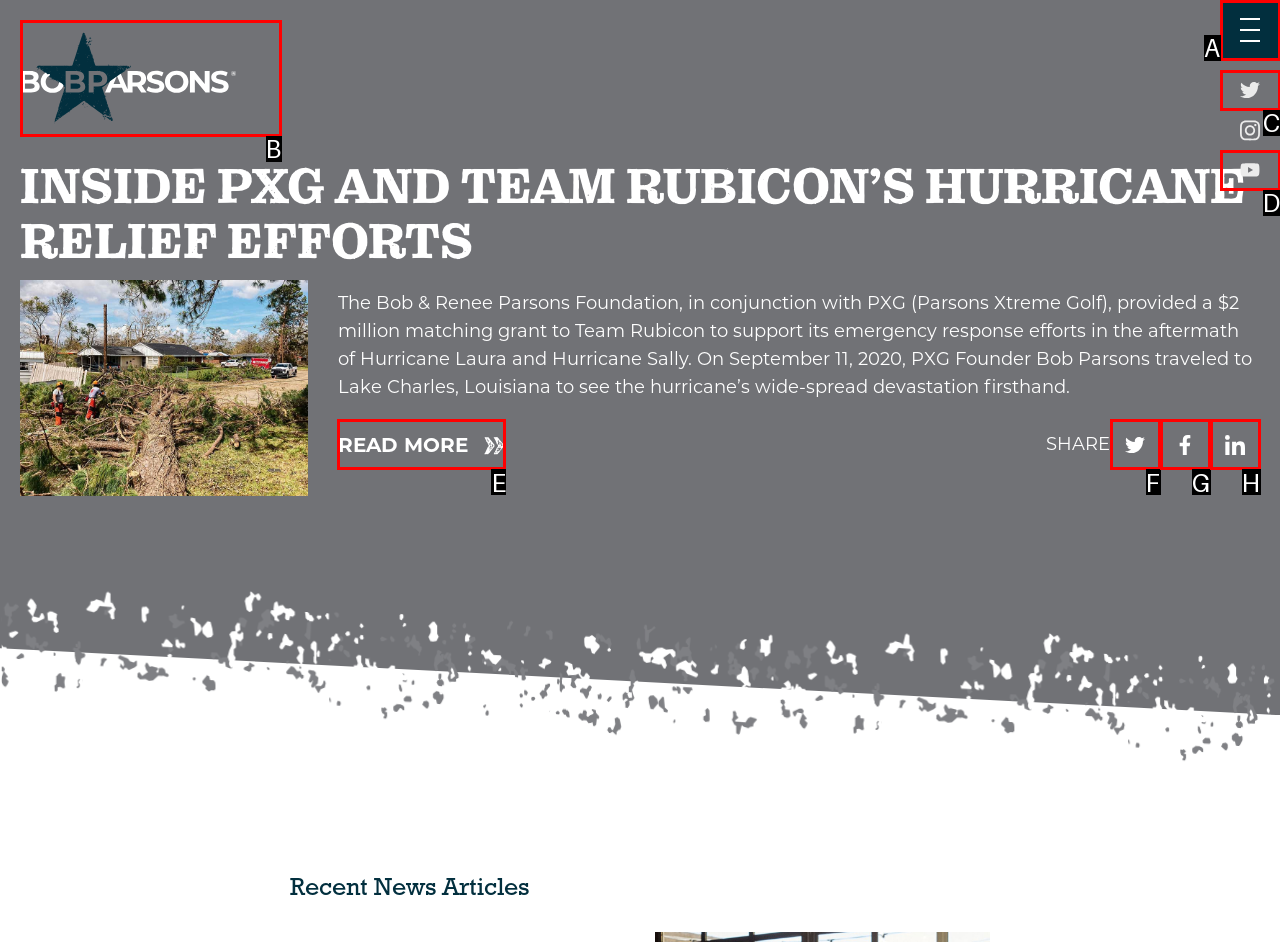Based on the provided element description: aria-label="Share on Facebook", identify the best matching HTML element. Respond with the corresponding letter from the options shown.

G